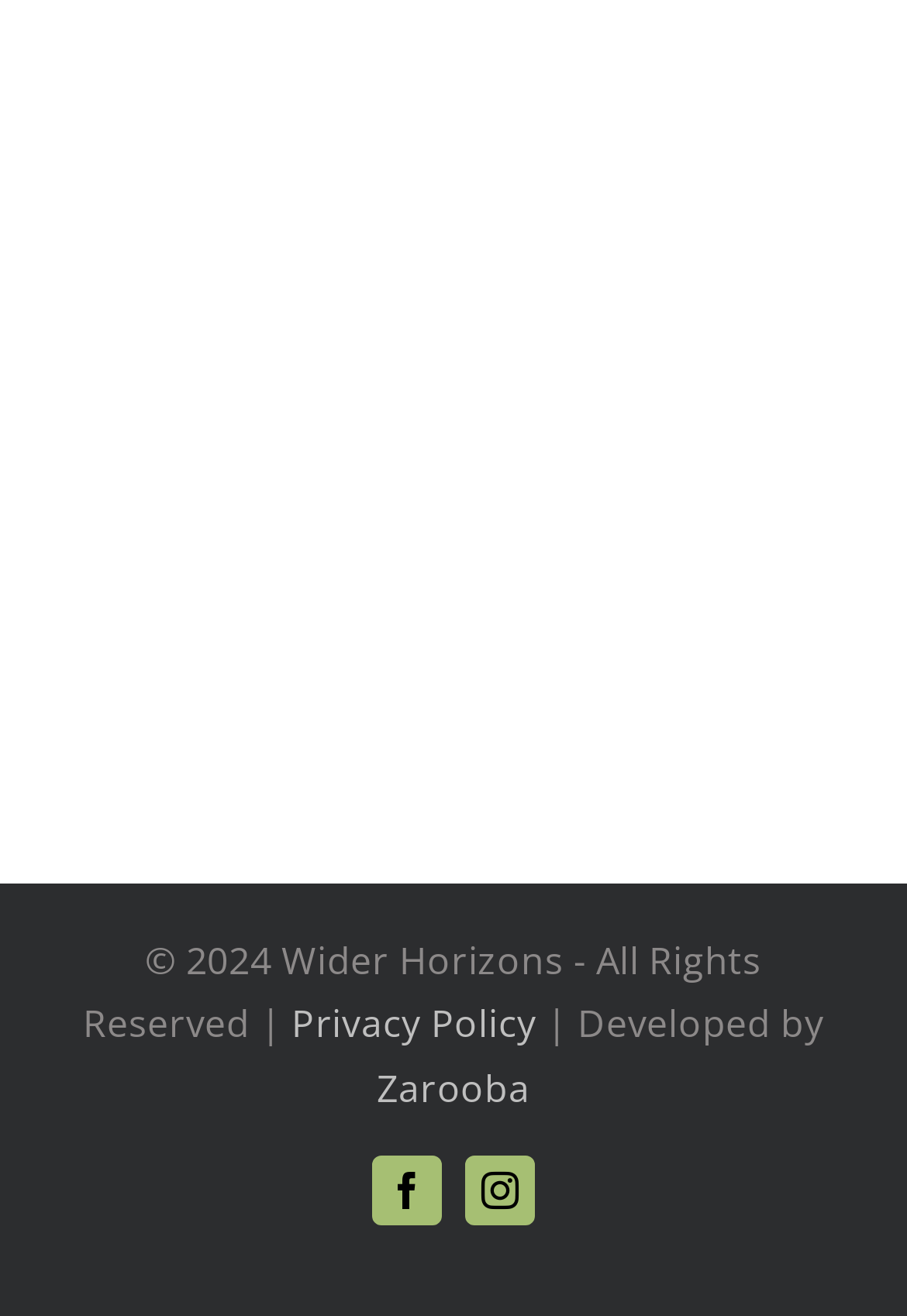Give a one-word or short phrase answer to the question: 
How many social media links are there?

2